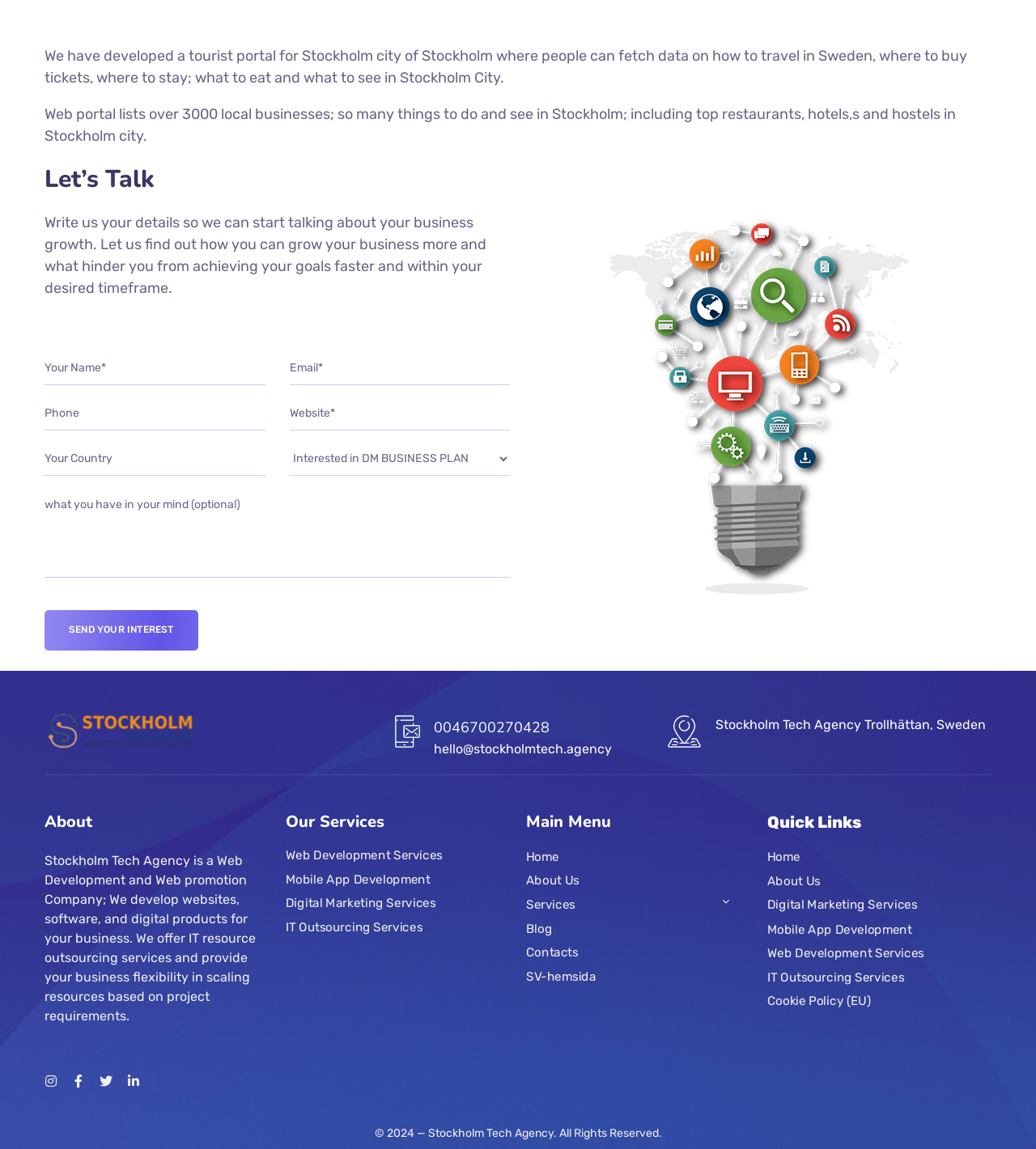Please provide a detailed answer to the question below by examining the image:
What is the copyright information of the webpage?

The copyright information is located at the bottom of the webpage and indicates that the content of the webpage is owned by the Stockholm Tech Agency and is protected by copyright law. The year 2024 suggests that the agency has updated its content recently.